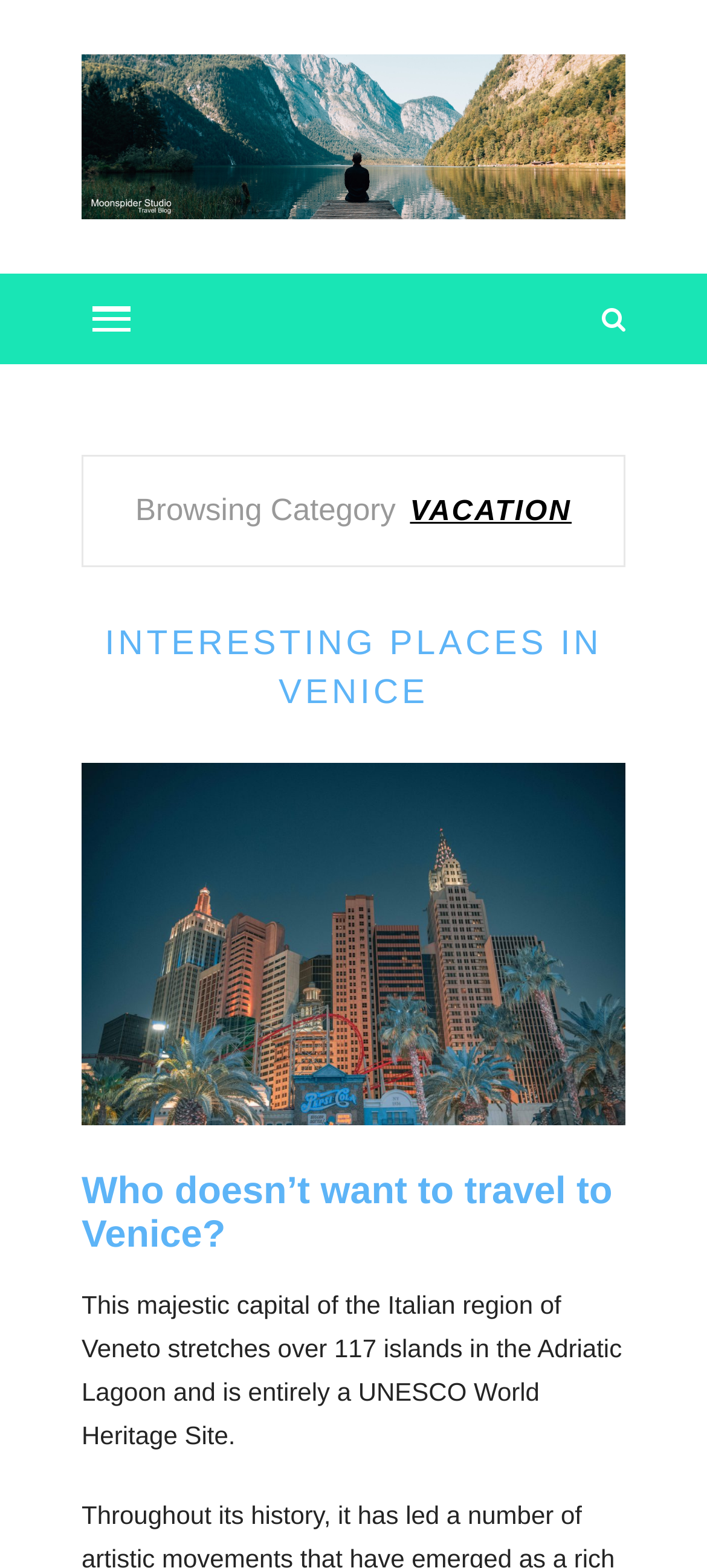Identify the bounding box coordinates for the UI element mentioned here: "Interesting places in Venice". Provide the coordinates as four float values between 0 and 1, i.e., [left, top, right, bottom].

[0.148, 0.399, 0.852, 0.454]